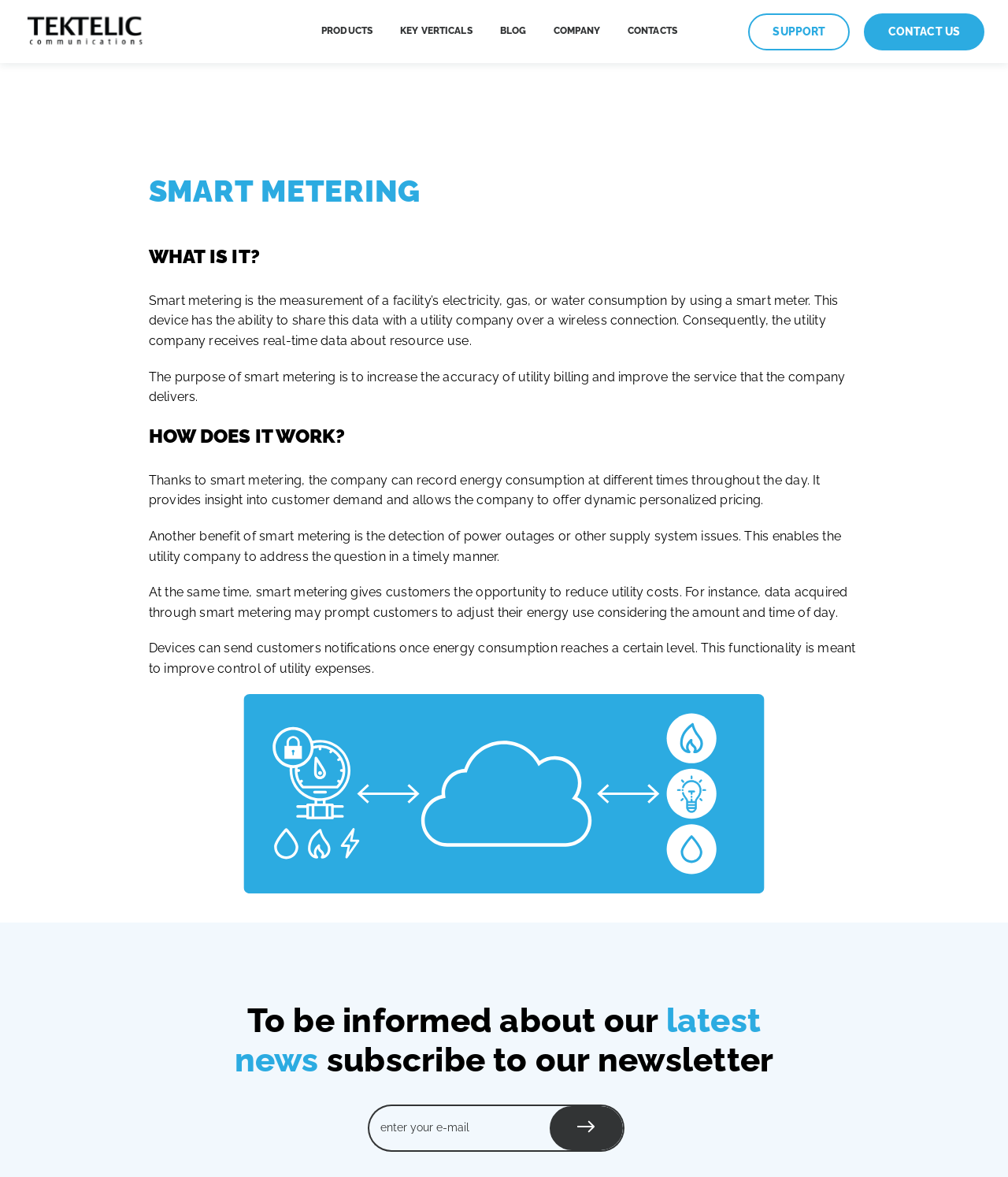Find the bounding box coordinates of the element to click in order to complete the given instruction: "Subscribe to the newsletter."

[0.324, 0.884, 0.767, 0.917]